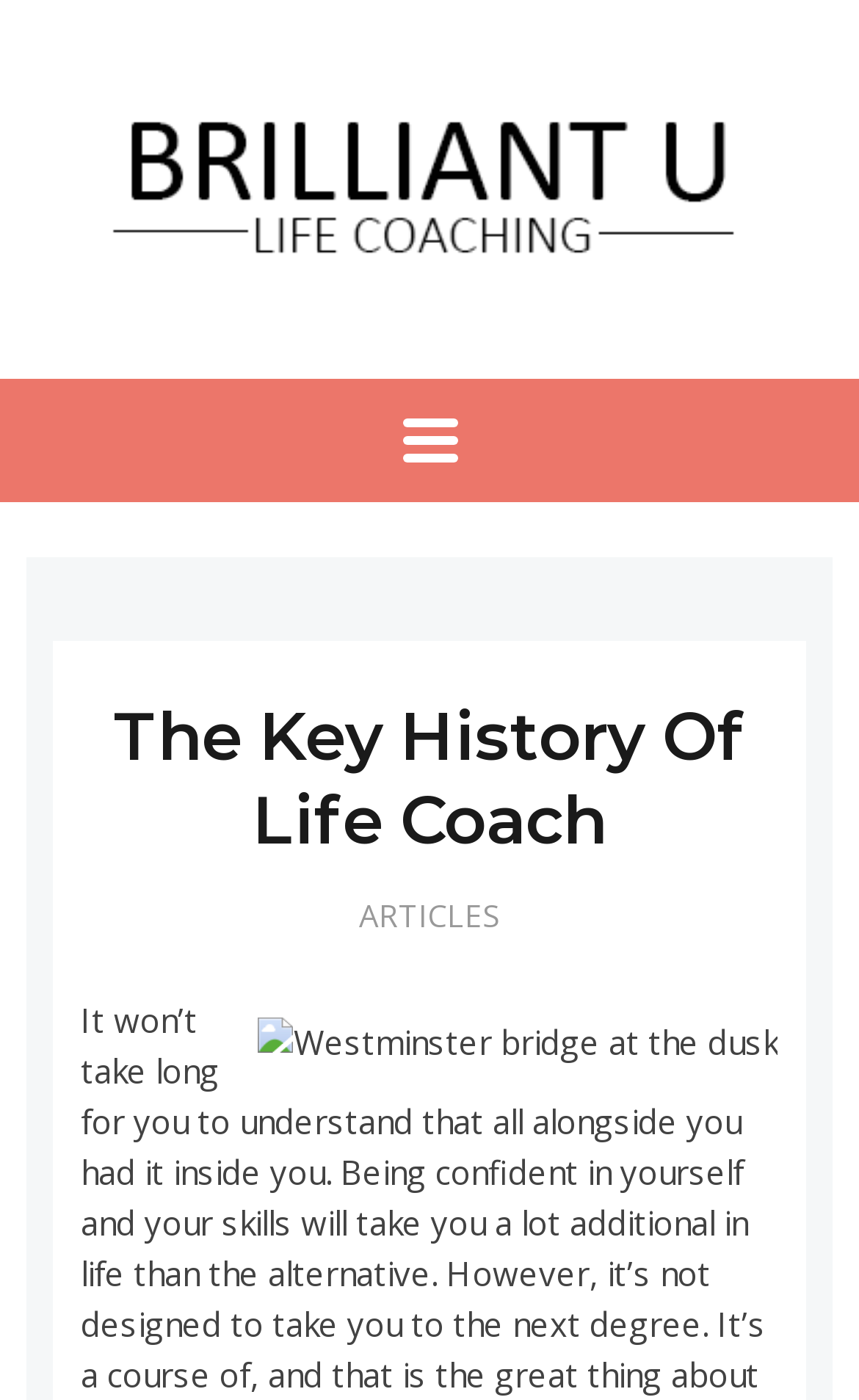How many menu items are there?
Please provide a comprehensive answer based on the information in the image.

The menu button is located at the top of the webpage, and when clicked, it reveals a layout table with one link element labeled 'ARTICLES', which is the only menu item.